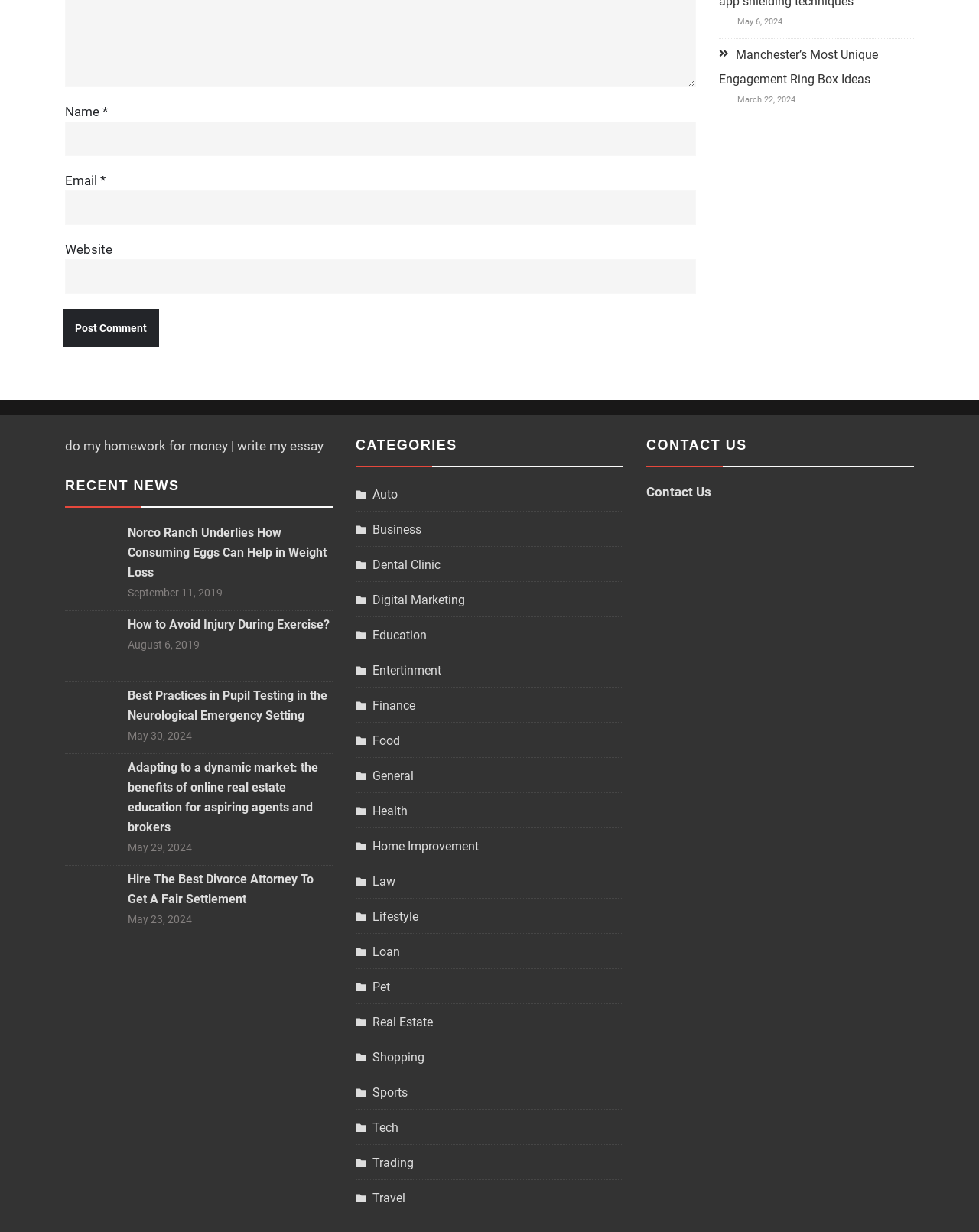Find the bounding box coordinates for the UI element that matches this description: "Trading".

[0.363, 0.934, 0.423, 0.954]